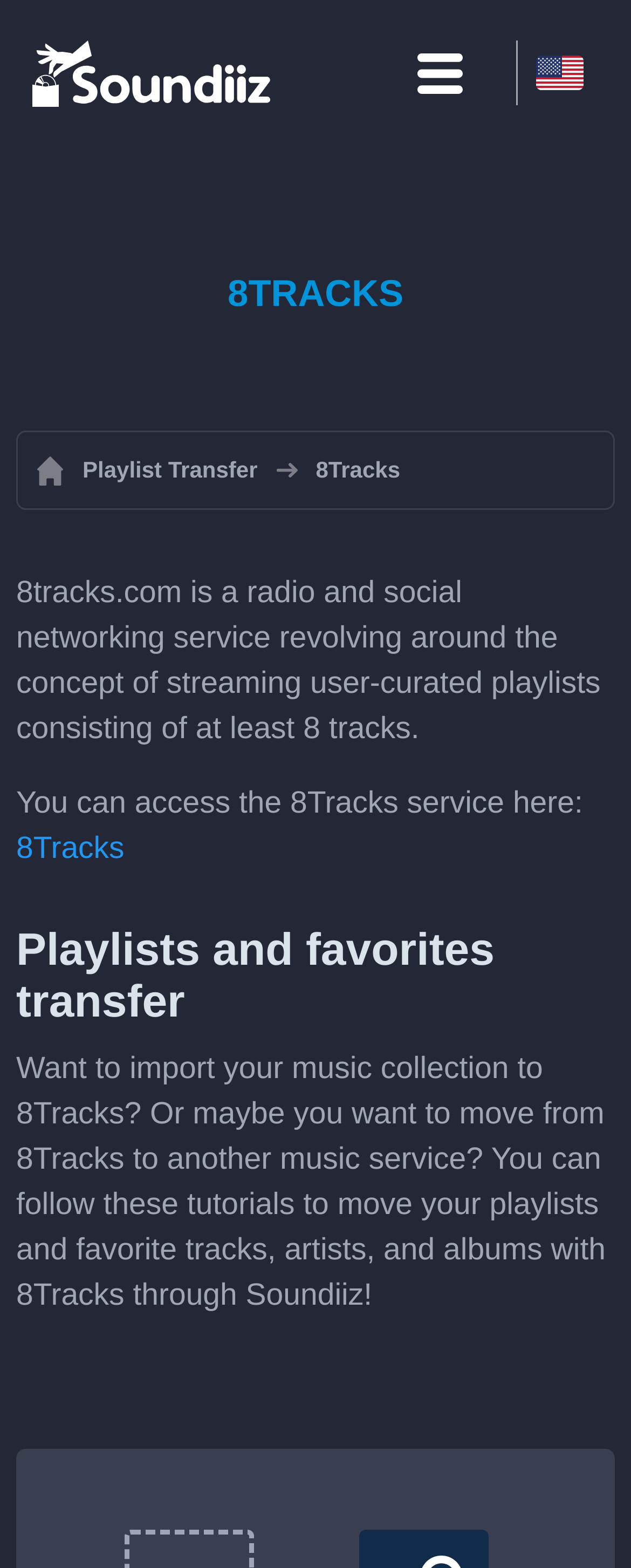How many links to 'Playlist Transfer' are there?
Provide a concise answer using a single word or phrase based on the image.

2